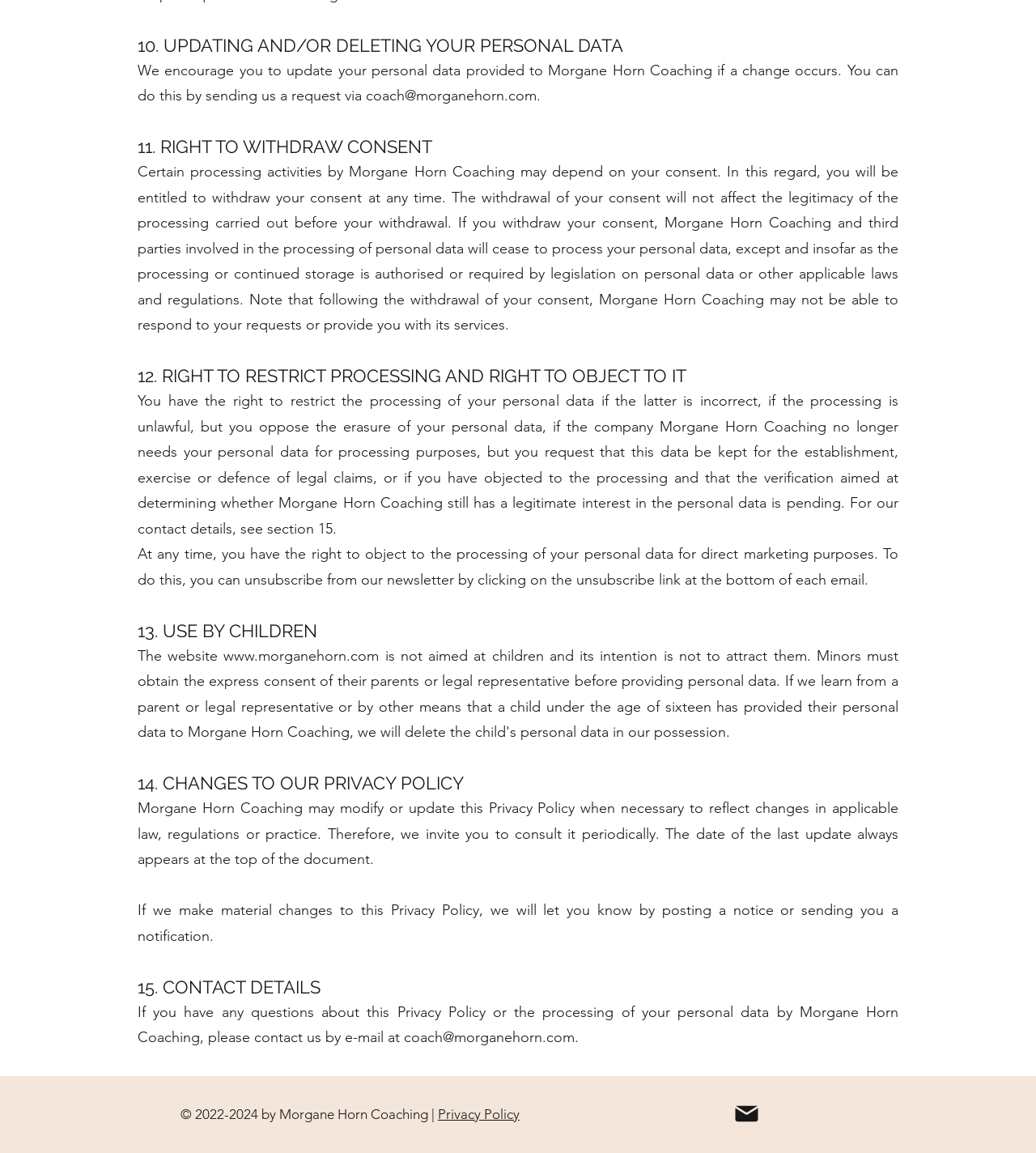What is the website mentioned in section 13? Analyze the screenshot and reply with just one word or a short phrase.

www.morganehorn.com